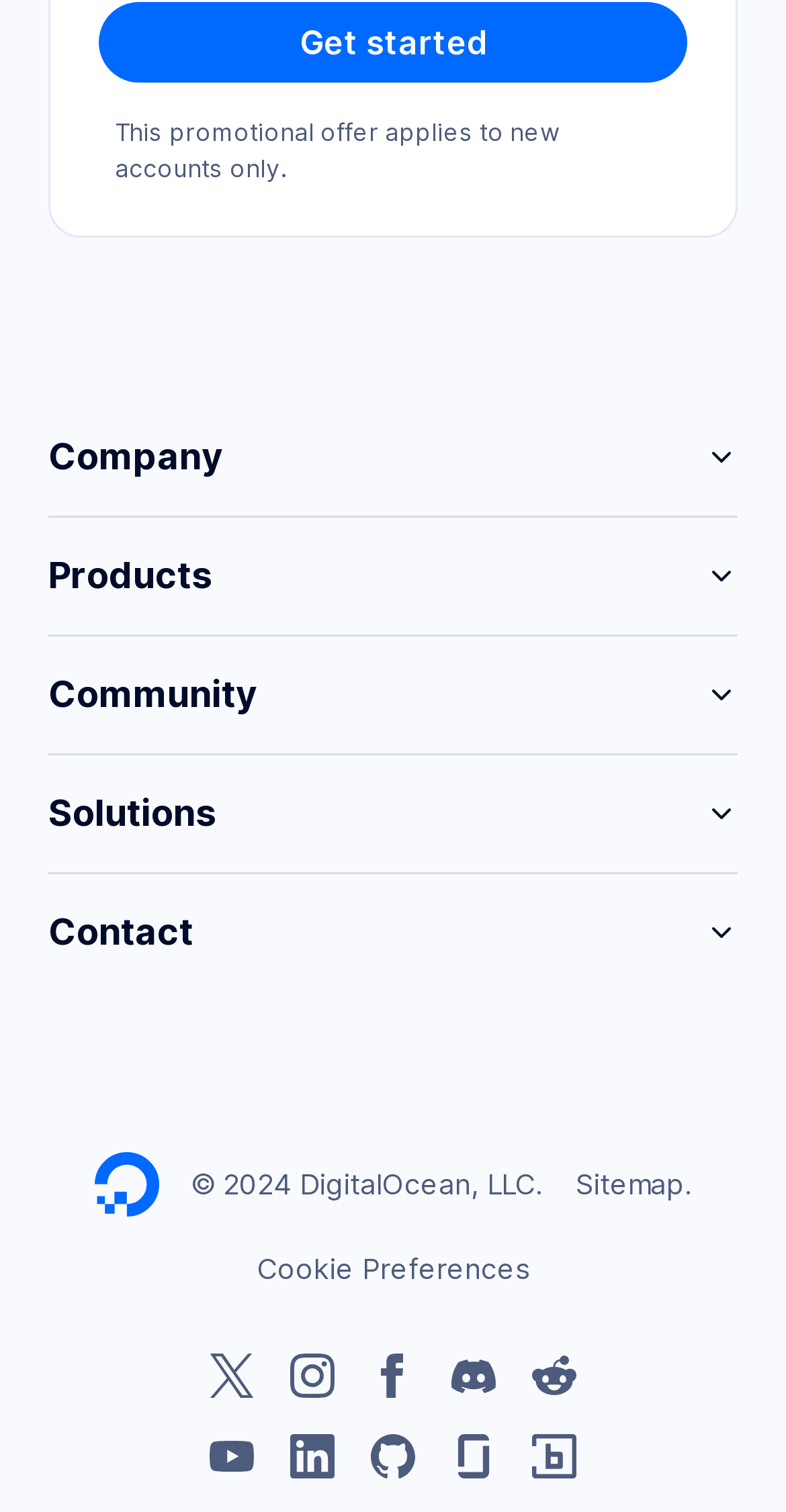What is the purpose of the 'Get started' link?
Provide an in-depth and detailed explanation in response to the question.

I inferred the purpose of the 'Get started' link by its prominent position at the top of the webpage and its likely role in encouraging users to begin using the service.